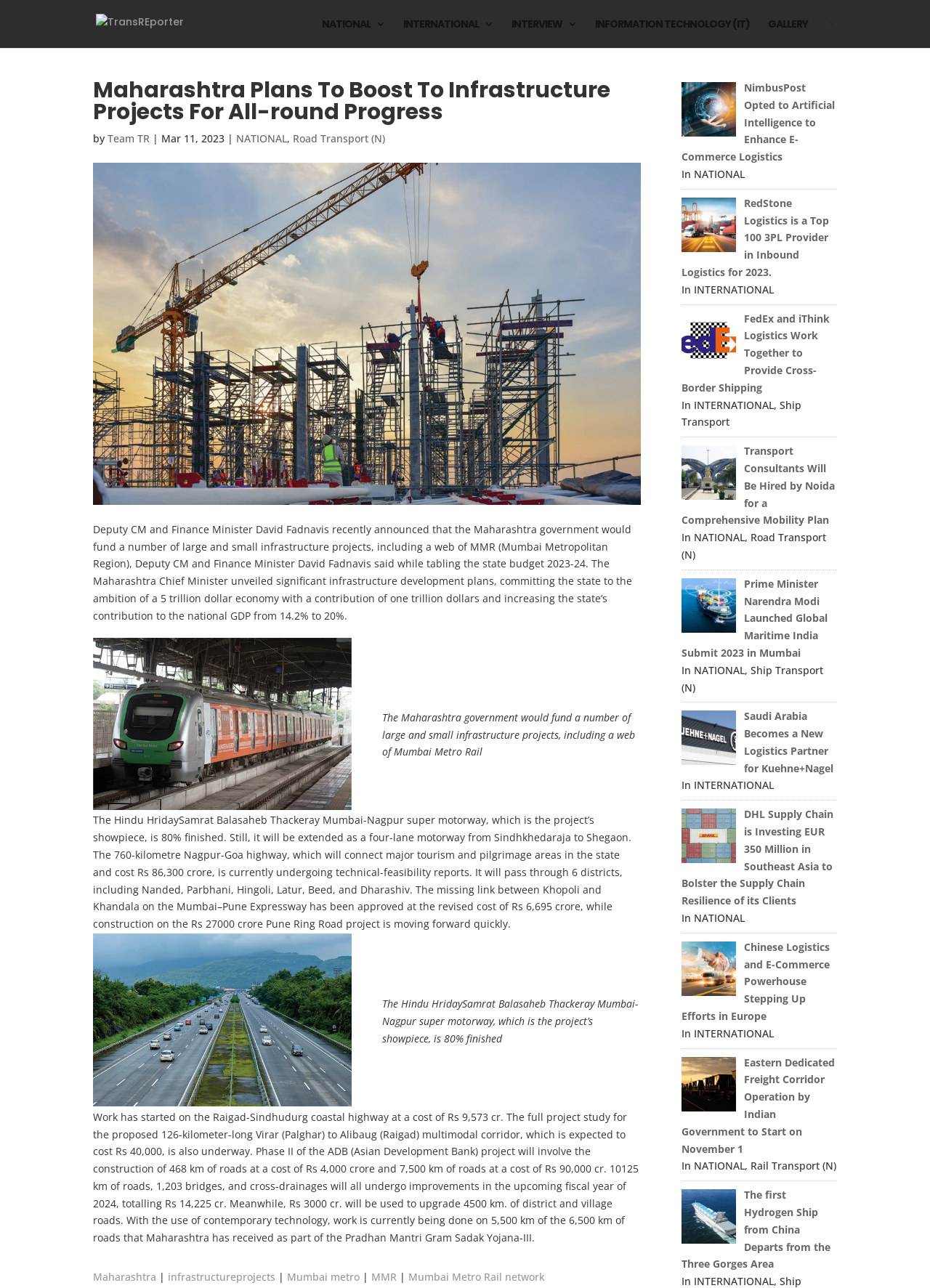Please specify the coordinates of the bounding box for the element that should be clicked to carry out this instruction: "Read about the Mumbai-Nagpur super motorway project". The coordinates must be four float numbers between 0 and 1, formatted as [left, top, right, bottom].

[0.411, 0.551, 0.683, 0.589]